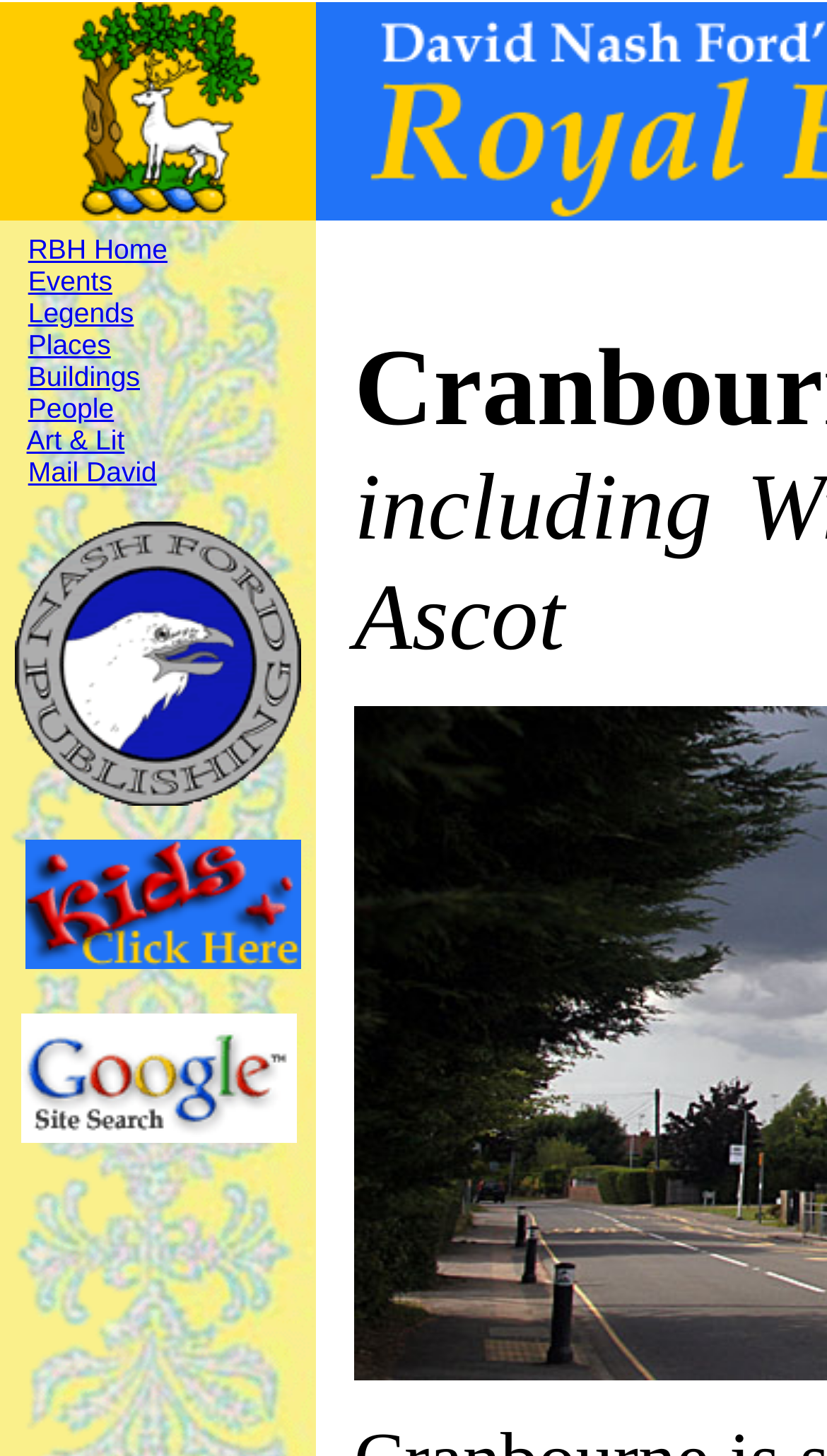Provide a brief response to the question below using a single word or phrase: 
What is the crest displayed on the webpage?

White Hart Crest of the Royal County of Berkshire